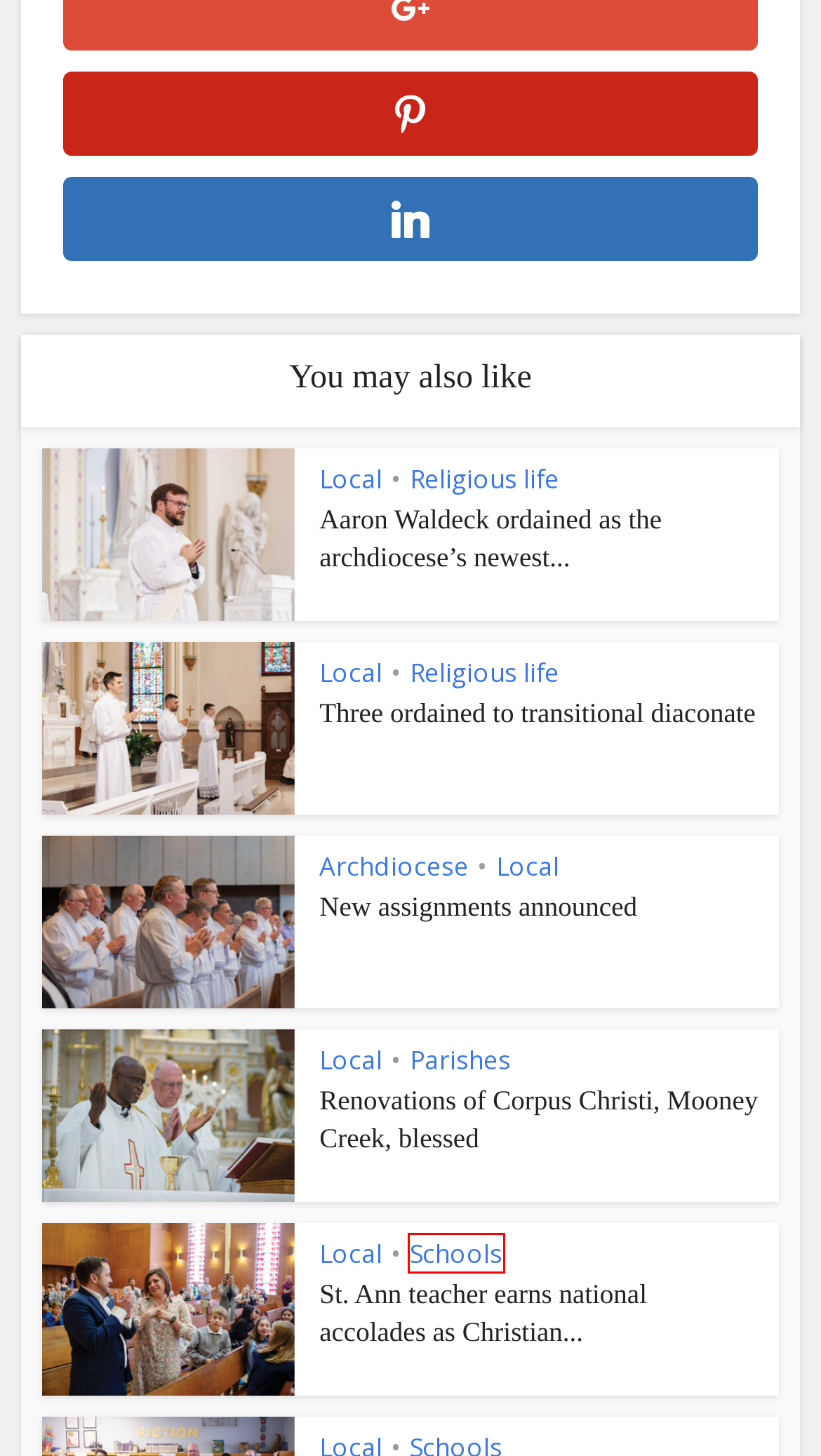View the screenshot of the webpage containing a red bounding box around a UI element. Select the most fitting webpage description for the new page shown after the element in the red bounding box is clicked. Here are the candidates:
A. Local Archives - The Leaven Catholic Newspaper
B. Renovations of Corpus Christi, Mooney Creek, blessed - The Leaven Catholic Newspaper
C. Three ordained to transitional diaconate - The Leaven Catholic Newspaper
D. St. Ann teacher earns national accolades as Christian educator - The Leaven Catholic Newspaper
E. New assignments announced - The Leaven Catholic Newspaper
F. Religious life Archives - The Leaven Catholic Newspaper
G. Aaron Waldeck ordained as the archdiocese’s newest priest - The Leaven Catholic Newspaper
H. Schools Archives - The Leaven Catholic Newspaper

H